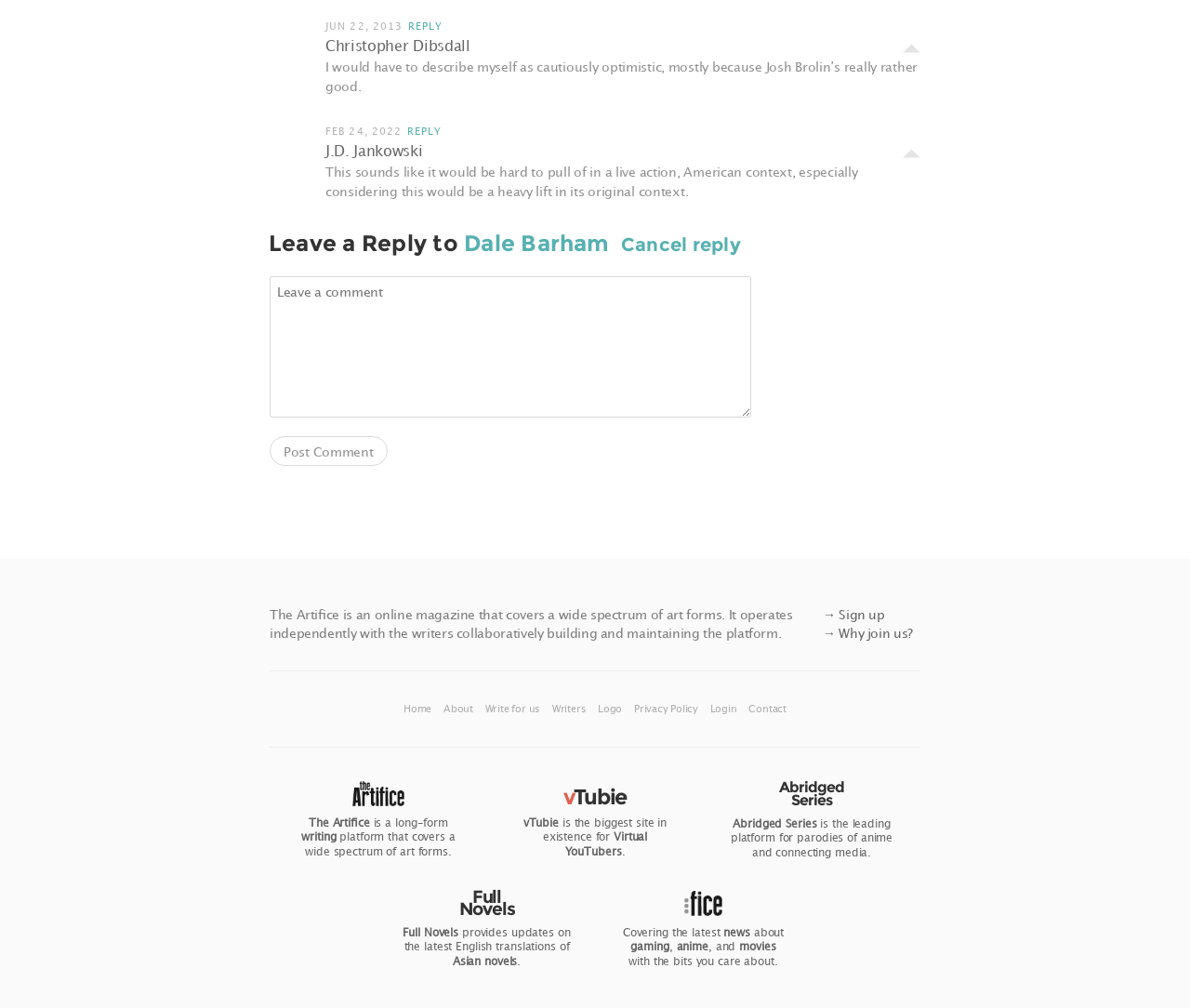Specify the bounding box coordinates of the element's region that should be clicked to achieve the following instruction: "Cancel reply". The bounding box coordinates consist of four float numbers between 0 and 1, in the format [left, top, right, bottom].

[0.522, 0.232, 0.623, 0.254]